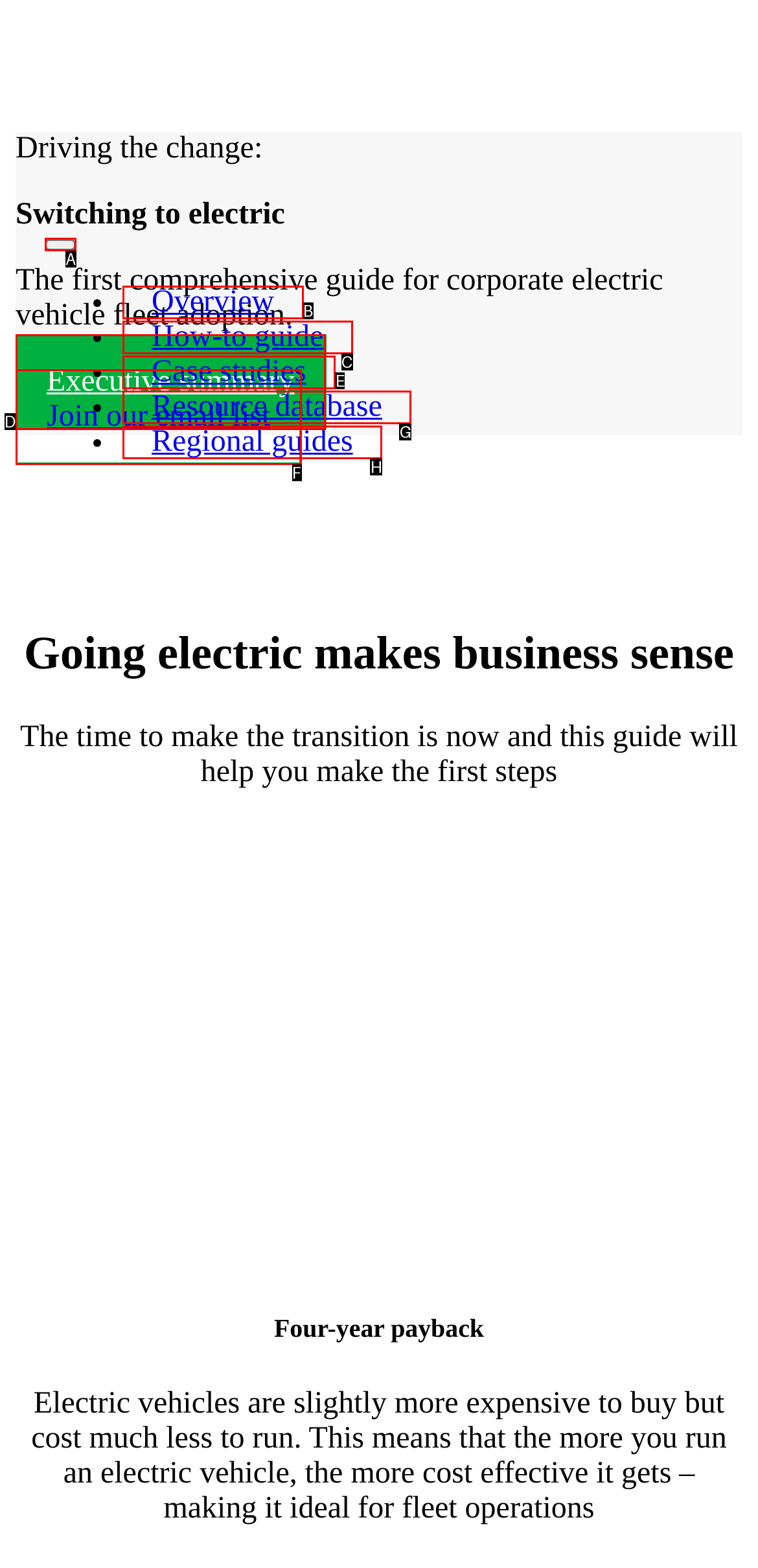From the given options, tell me which letter should be clicked to complete this task: Click on the primary menu button
Answer with the letter only.

A